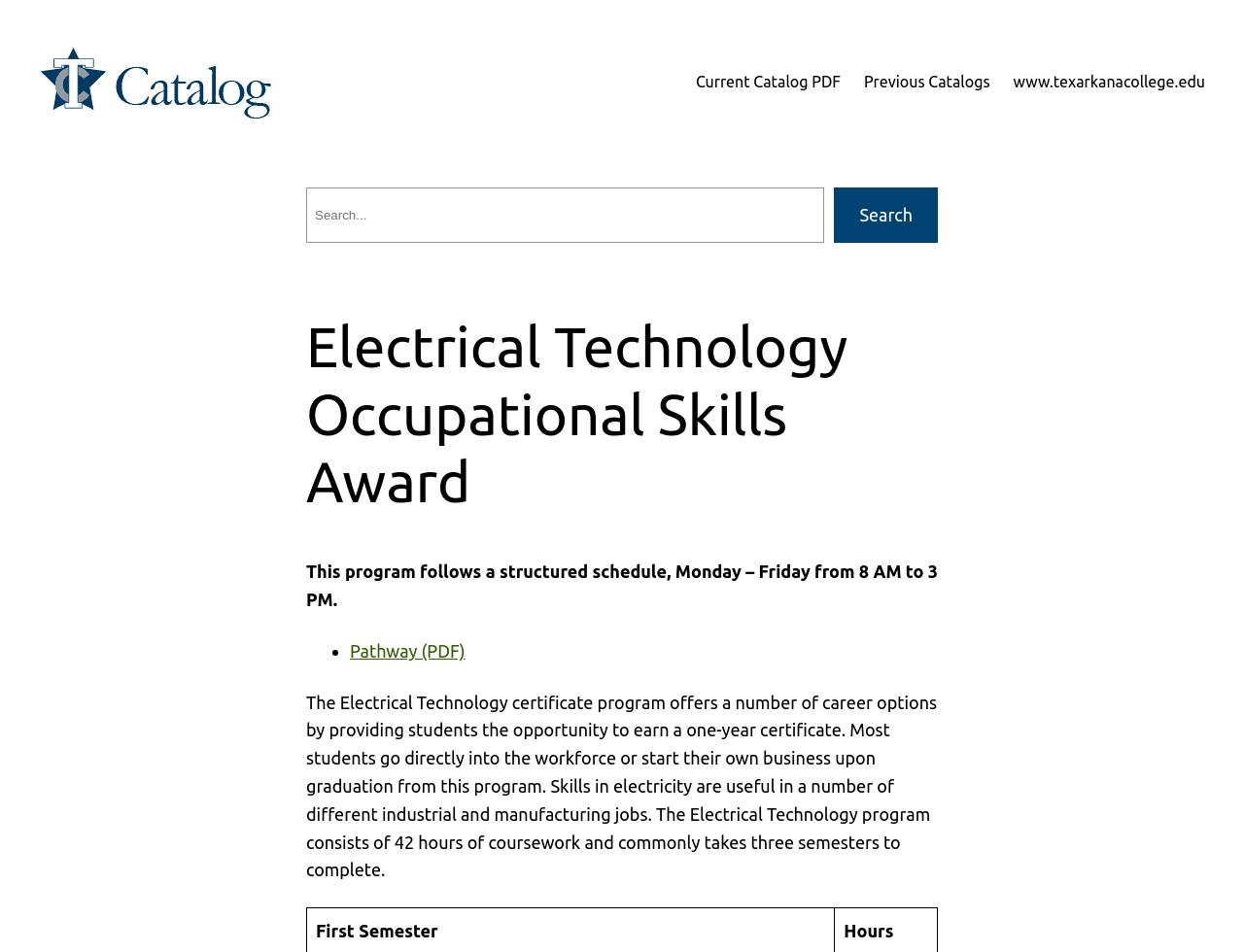Locate the bounding box coordinates of the UI element described by: "www.texarkanacollege.edu". The bounding box coordinates should consist of four float numbers between 0 and 1, i.e., [left, top, right, bottom].

[0.814, 0.073, 0.969, 0.099]